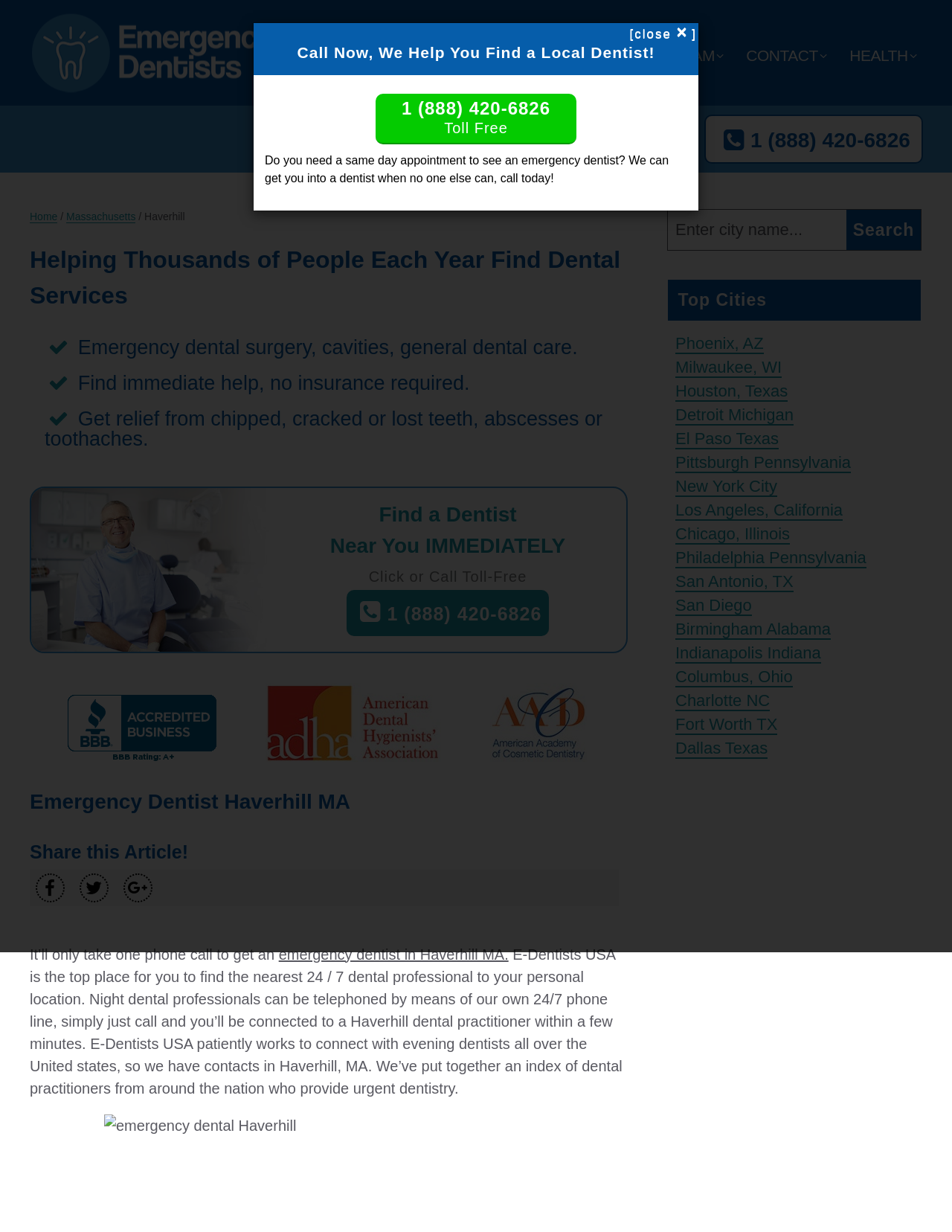From the element description: "value="Search"", extract the bounding box coordinates of the UI element. The coordinates should be expressed as four float numbers between 0 and 1, in the order [left, top, right, bottom].

[0.889, 0.17, 0.967, 0.203]